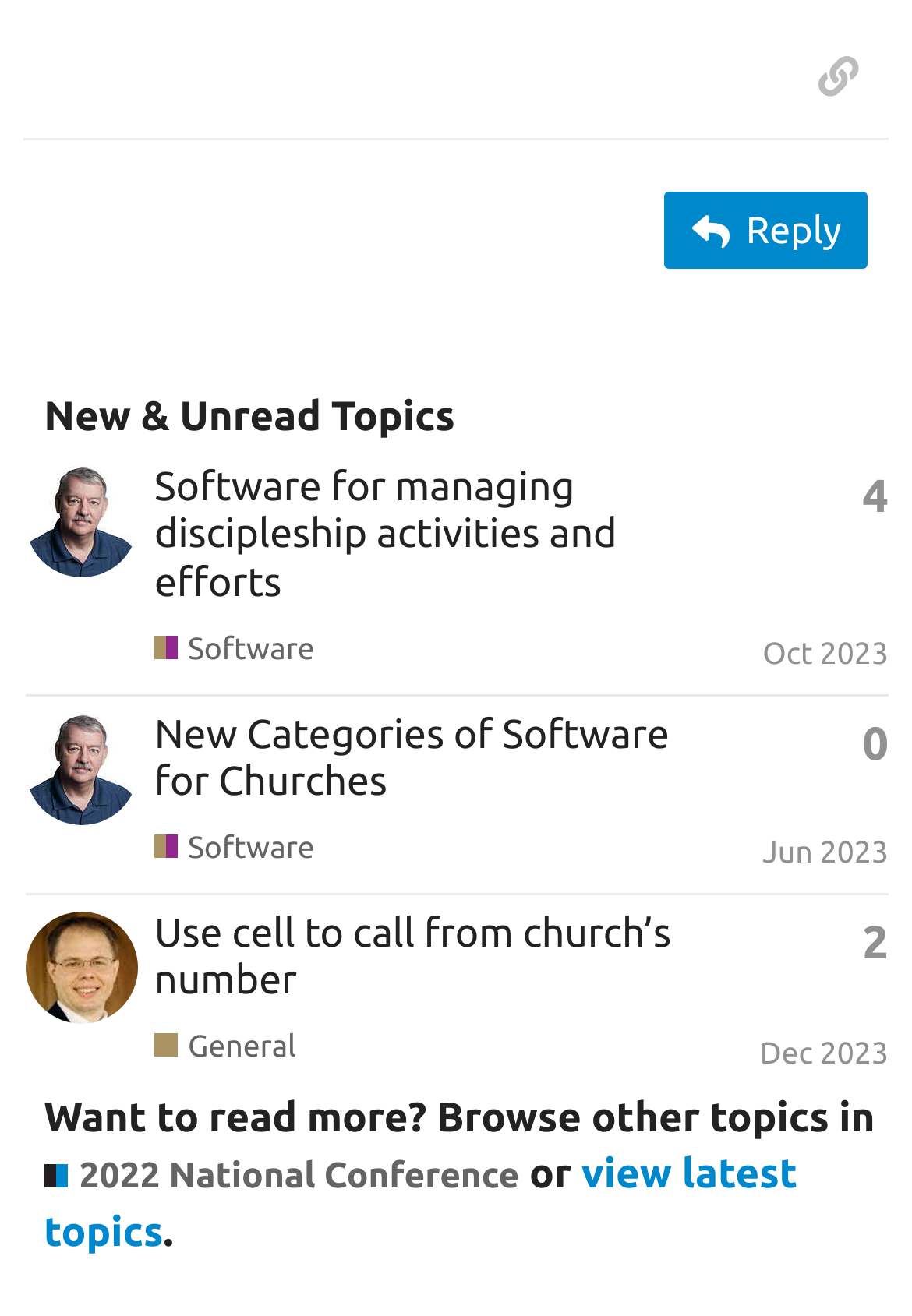Answer this question using a single word or a brief phrase:
Who is the latest poster of the second topic?

bobvdp